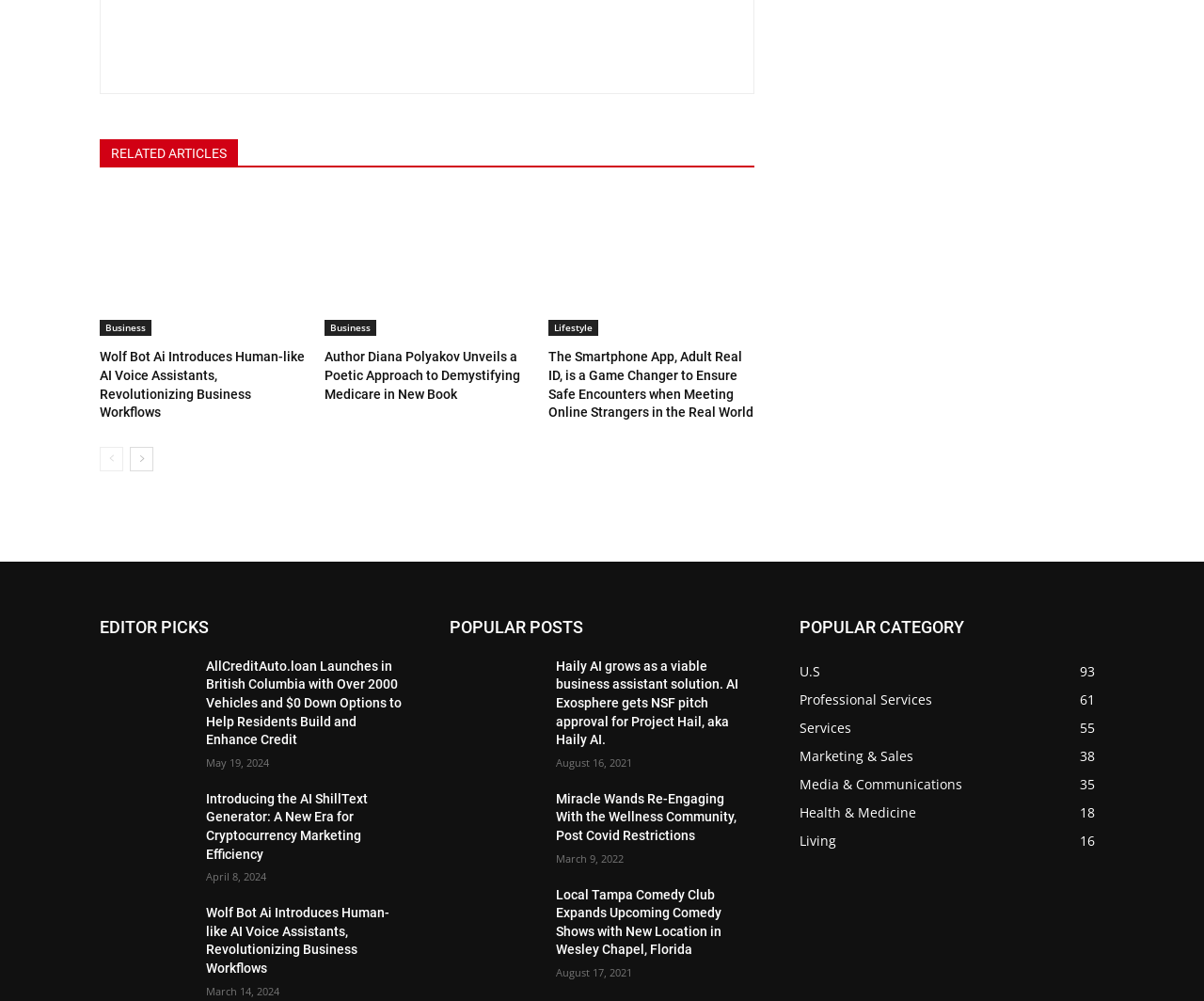What is the category with the most posts?
We need a detailed and exhaustive answer to the question. Please elaborate.

I determined this by looking at the 'POPULAR CATEGORY' section, where each category is listed with a number of posts. The category with the highest number is 'Professional Services 61', indicating that it has the most posts.